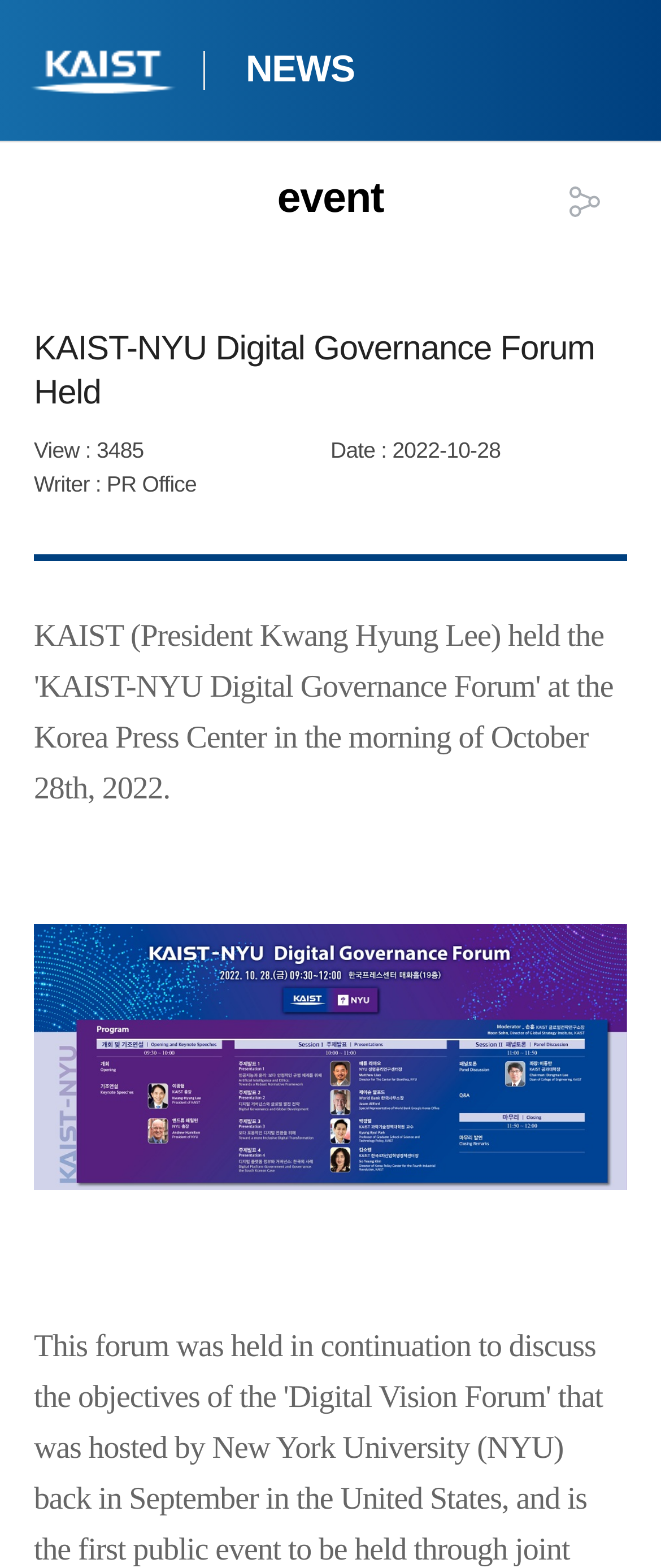What is the name of the university?
Using the image as a reference, give a one-word or short phrase answer.

KAIST